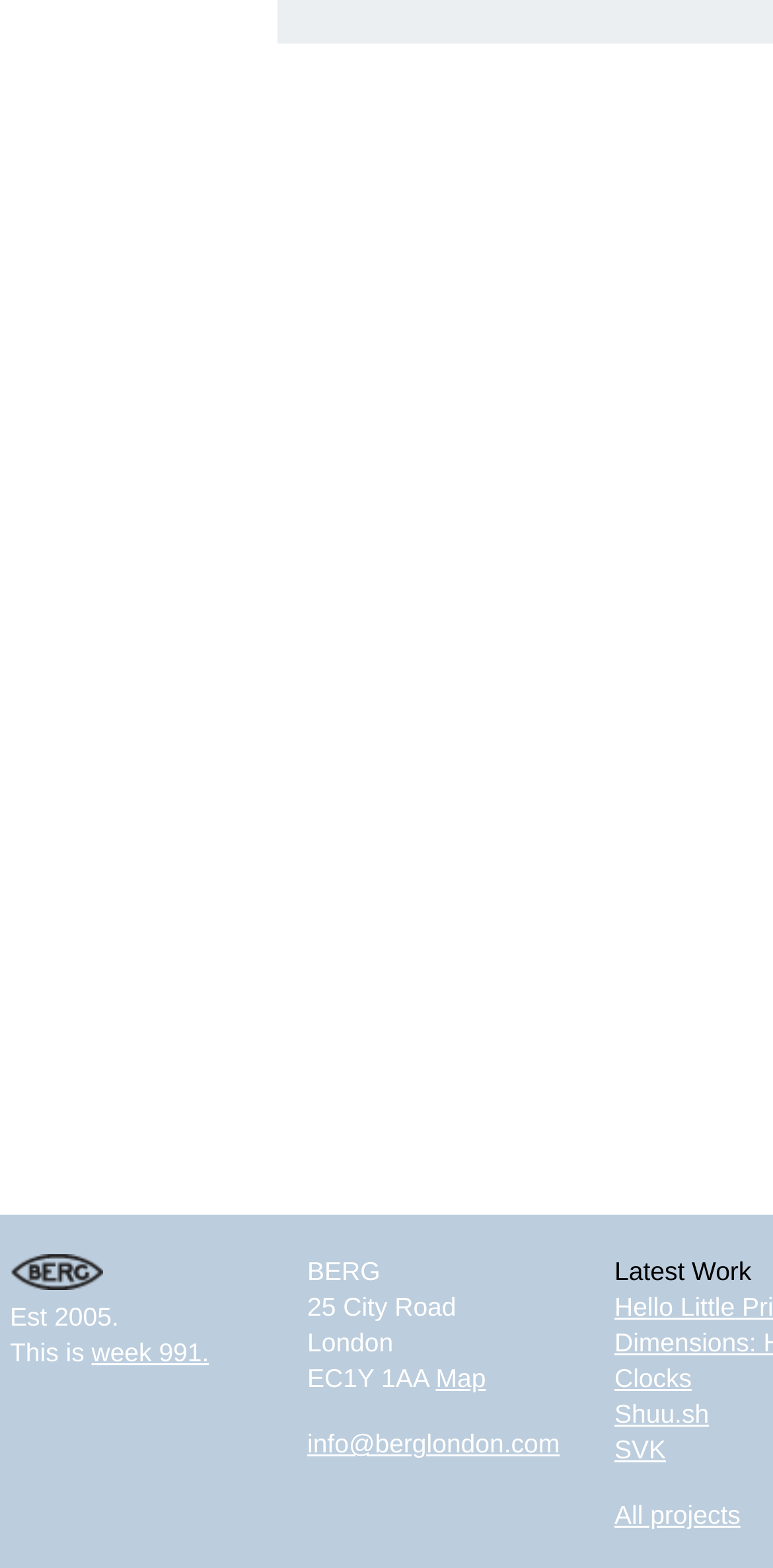What is the year the company was established?
Please analyze the image and answer the question with as much detail as possible.

The year the company was established can be found in the top section of the webpage, where it says 'Est 2005.'